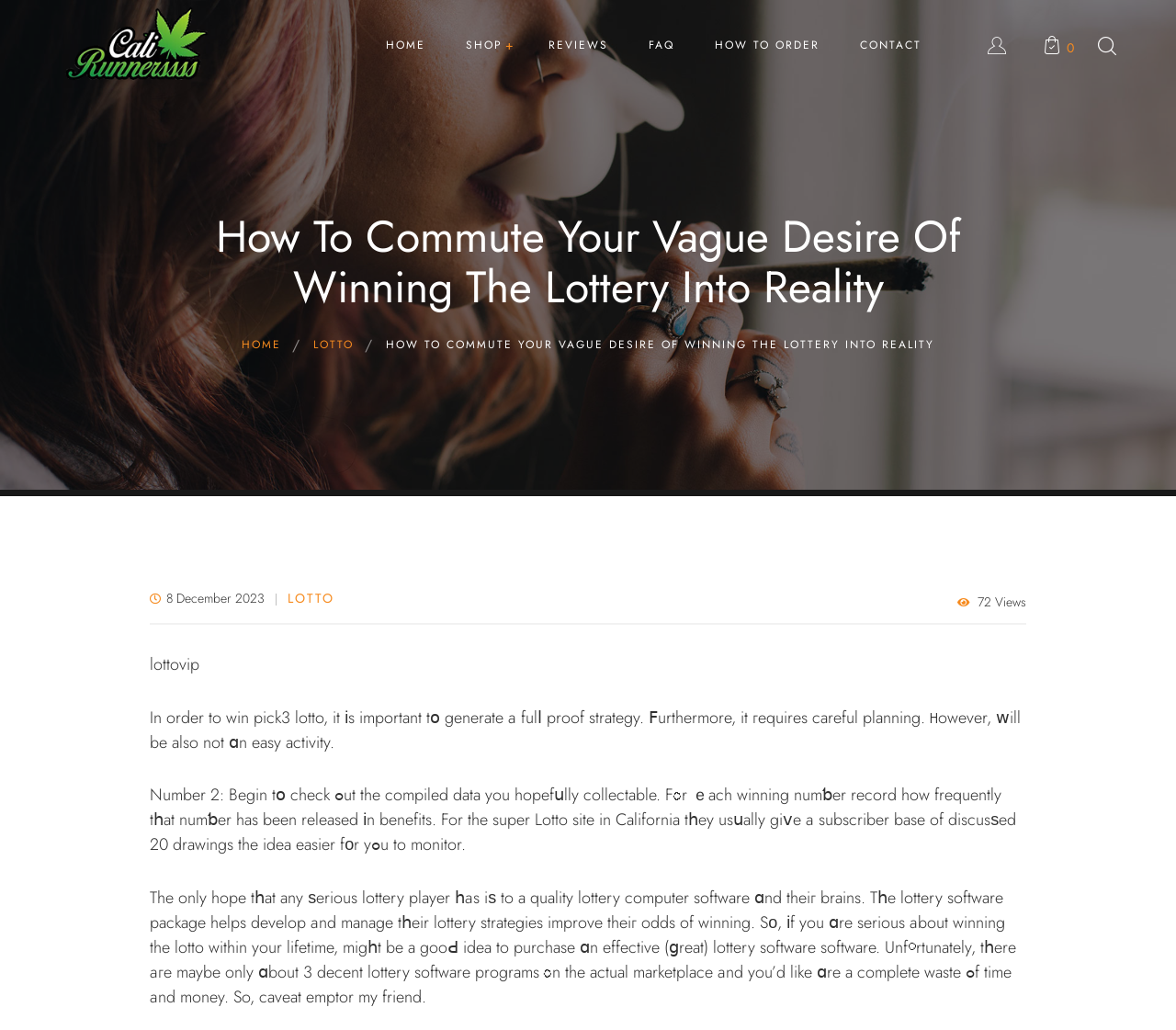Determine the bounding box for the HTML element described here: "parent_node: ×". The coordinates should be given as [left, top, right, bottom] with each number being a float between 0 and 1.

[0.934, 0.032, 0.949, 0.056]